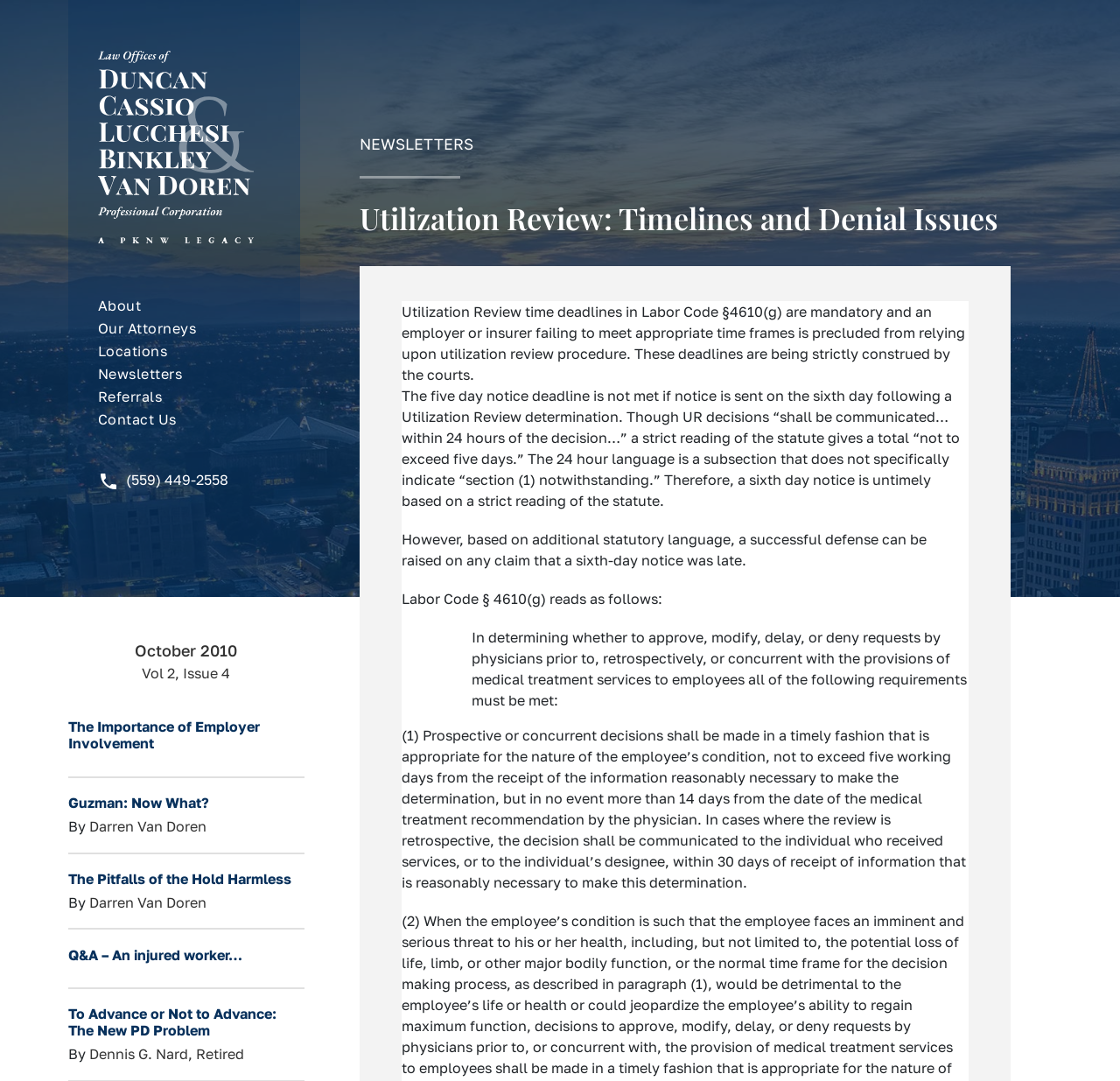Give the bounding box coordinates for the element described by: "Our Attorneys".

[0.087, 0.296, 0.175, 0.312]